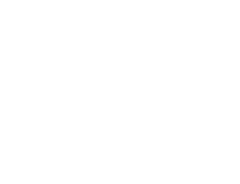What is the purpose of the graphic representation of a house?
Answer the question with just one word or phrase using the image.

To draw attention to practical advice